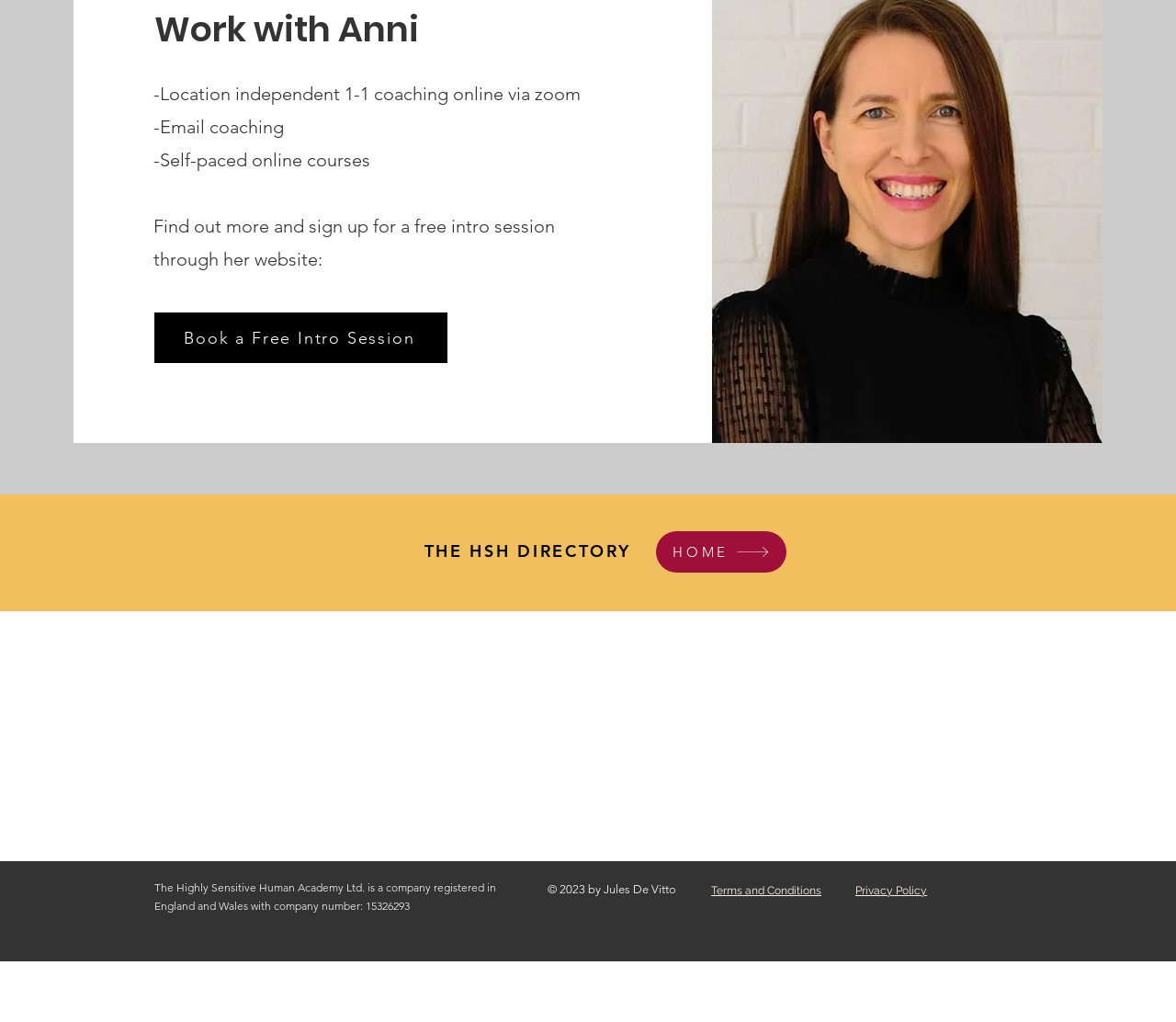What type of coaching does Anni offer?
Based on the visual details in the image, please answer the question thoroughly.

Based on the webpage, Anni offers 1-1 coaching online via zoom, which is mentioned in the second line of the webpage. This suggests that Anni provides personalized coaching sessions to individuals online through the Zoom platform.